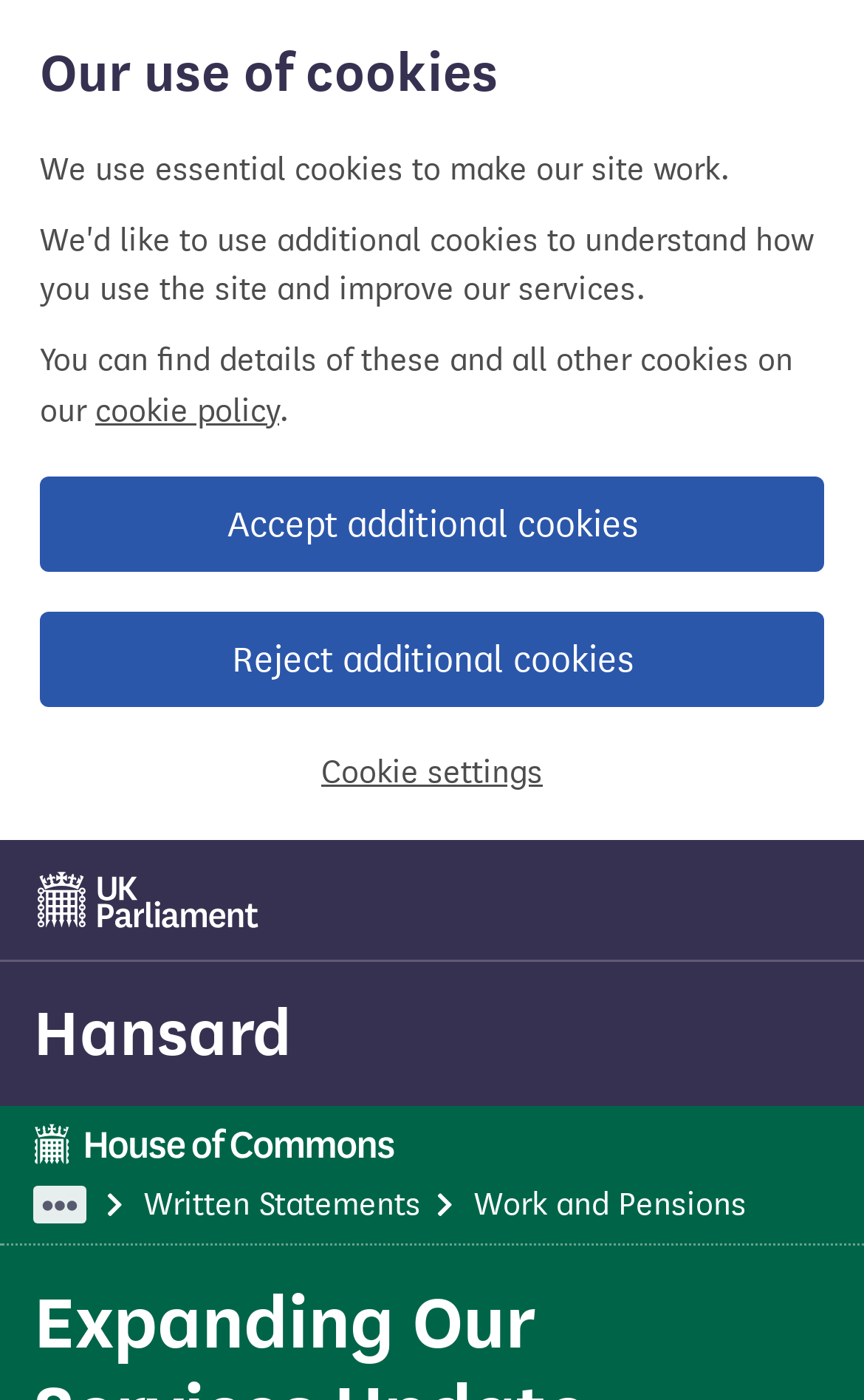Determine the bounding box for the UI element that matches this description: "Commons: 21 October 2021".

[0.544, 0.847, 0.985, 0.874]